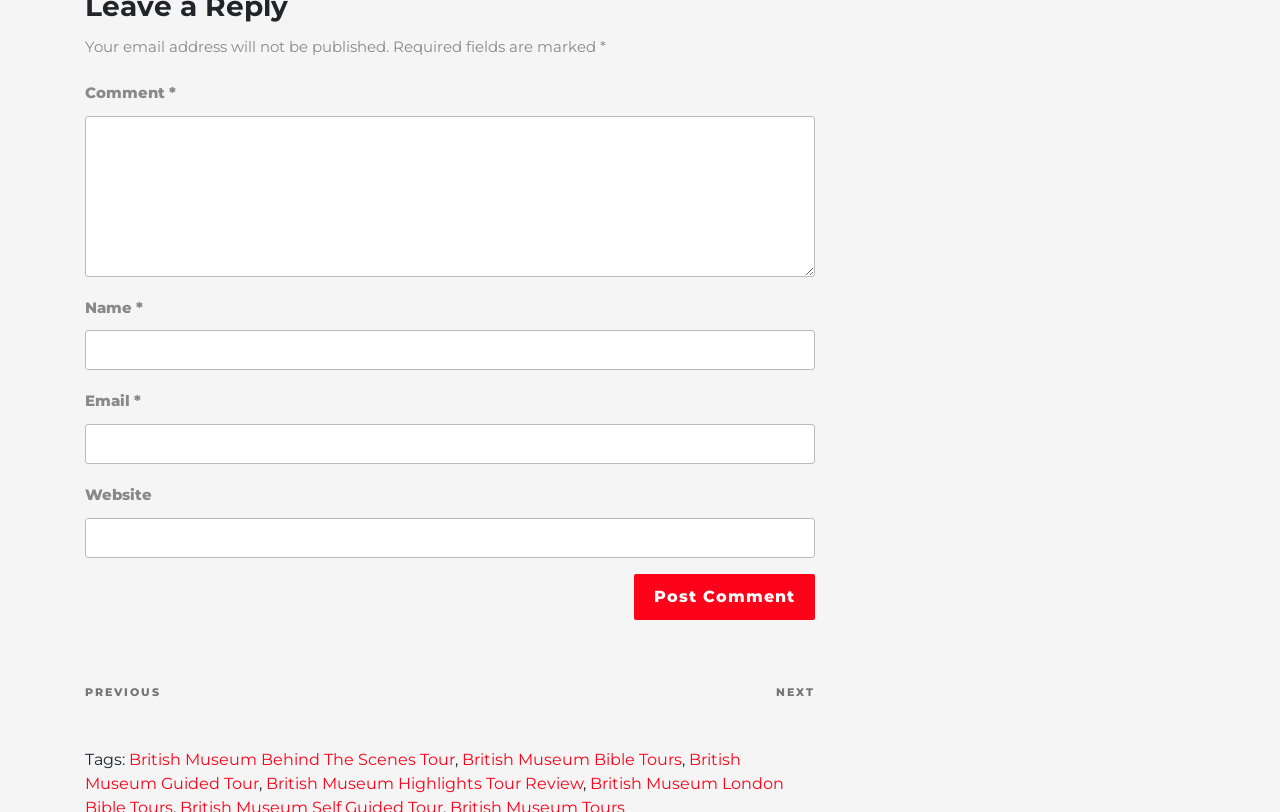Look at the image and answer the question in detail:
Is the 'Website' textbox required?

The 'Website' textbox has a label 'Website' and does not have an asterisk (*) symbol, which is used to indicate required fields. This suggests that the 'Website' textbox is not required.